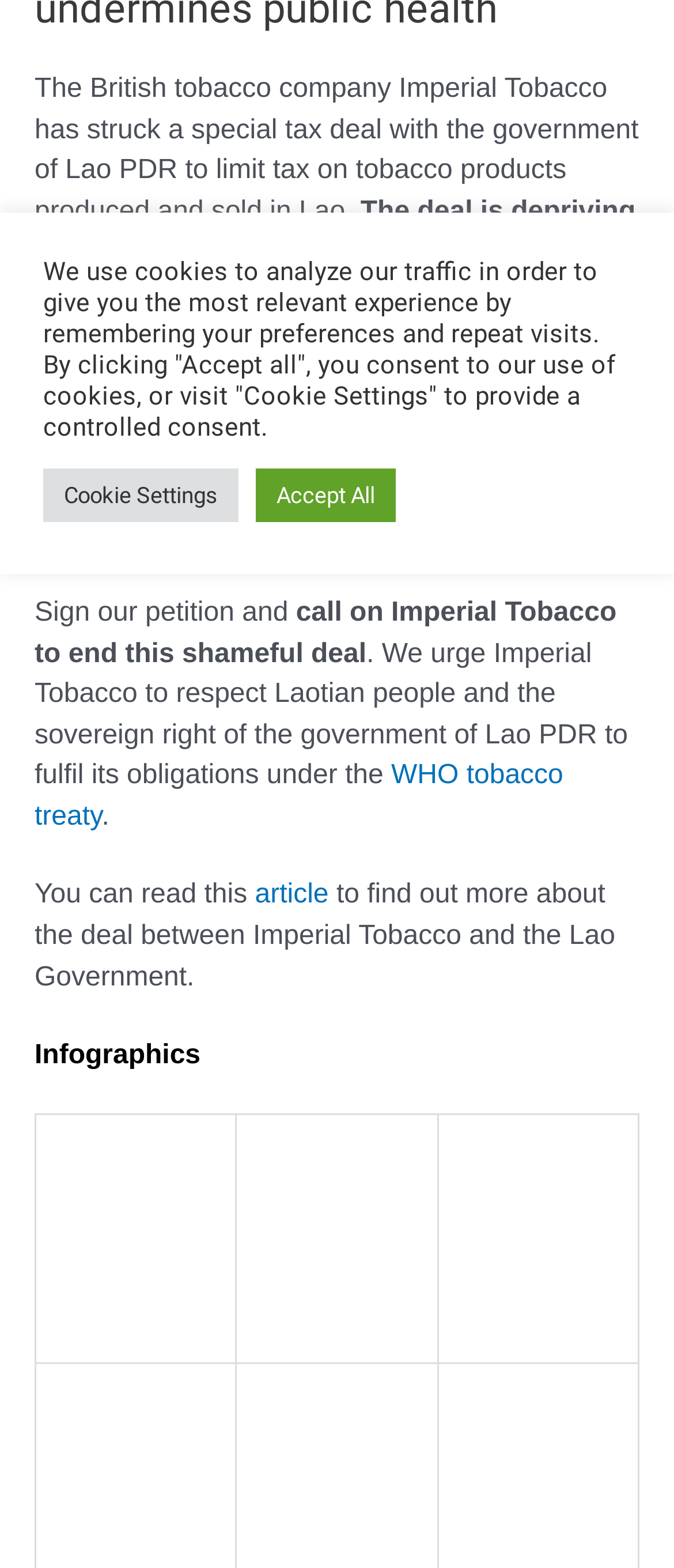Provide the bounding box for the UI element matching this description: "Cookie Settings".

[0.064, 0.299, 0.354, 0.333]